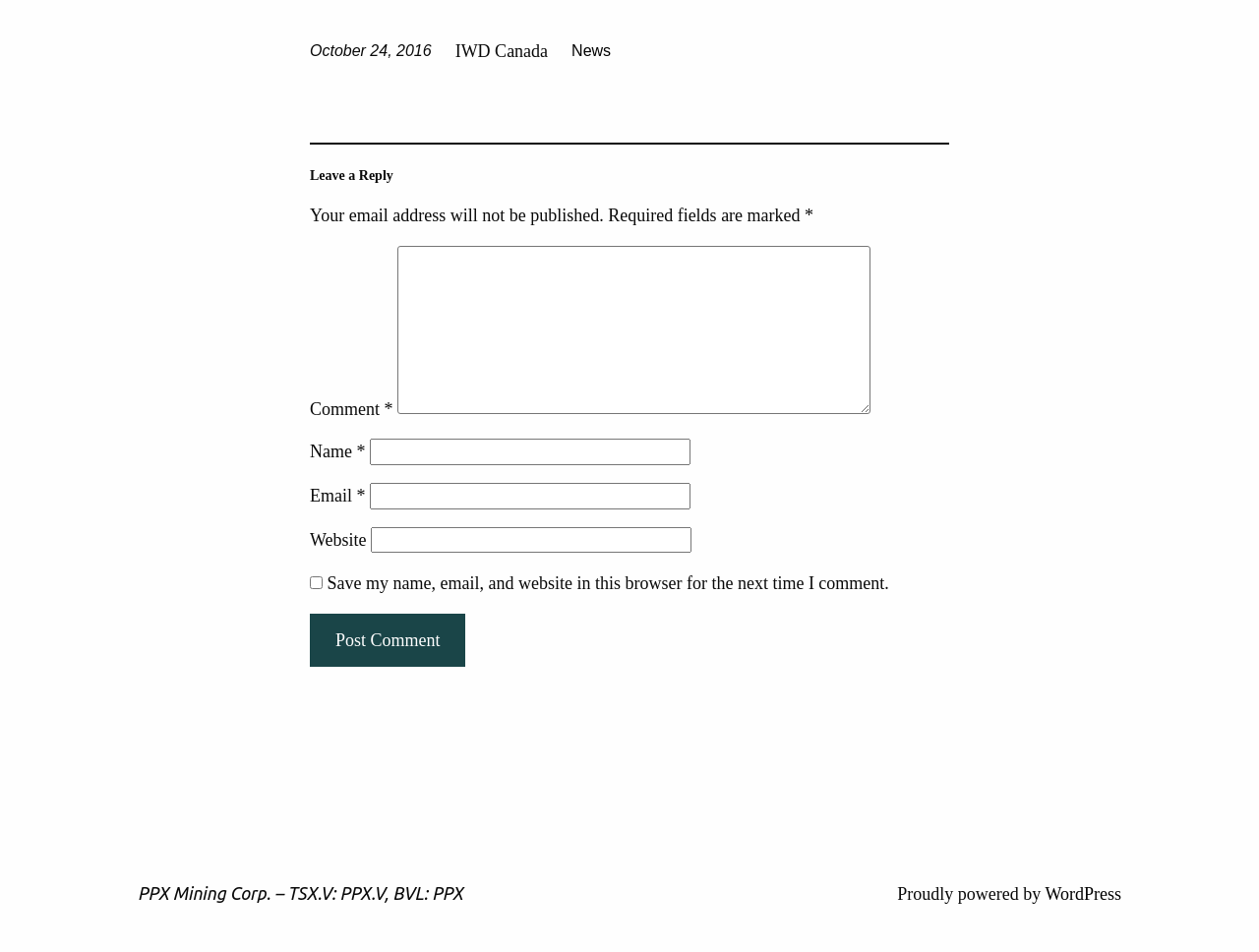What is the name of the organization? Using the information from the screenshot, answer with a single word or phrase.

IWD Canada